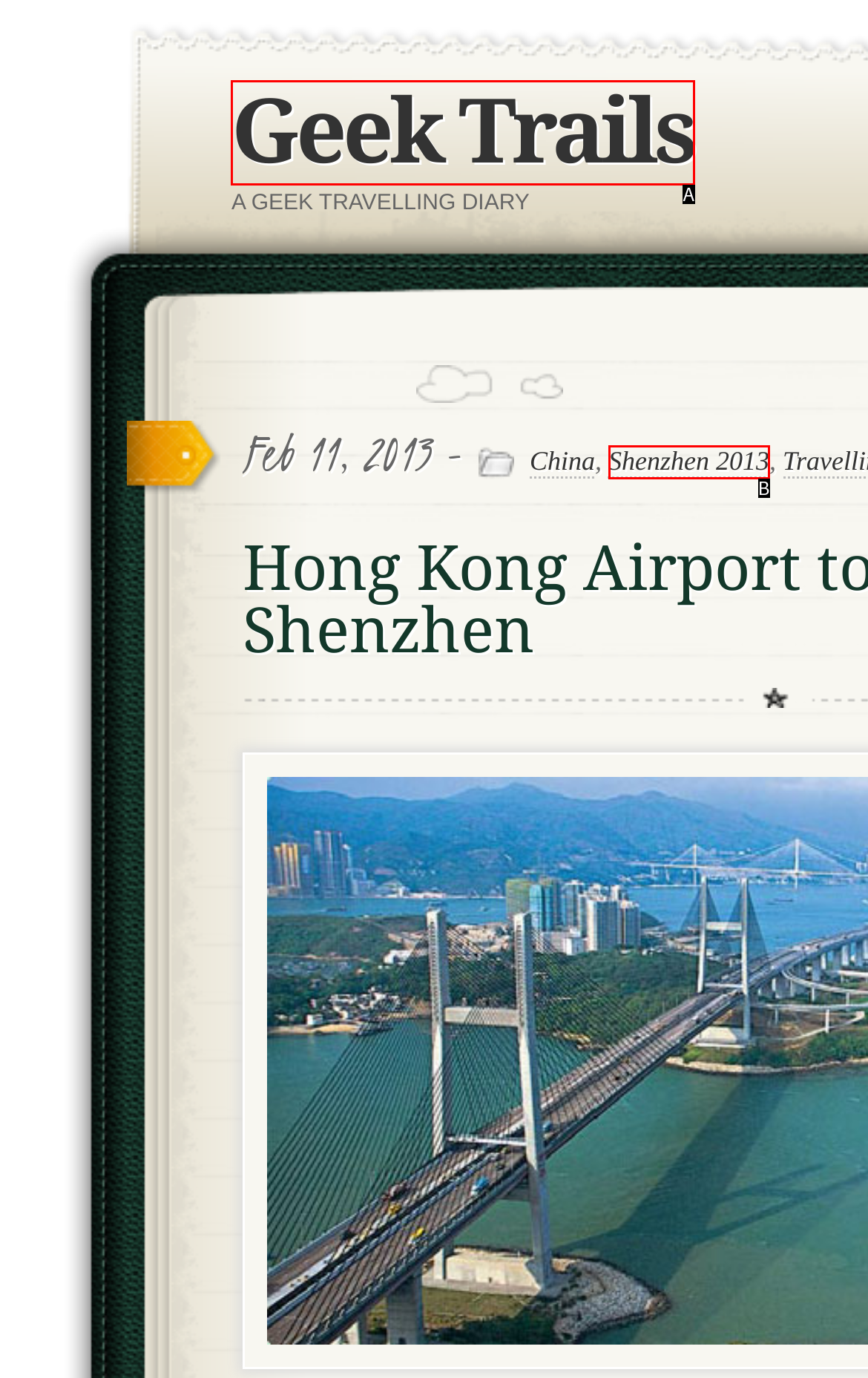Choose the letter that best represents the description: Geek Trails. Answer with the letter of the selected choice directly.

A